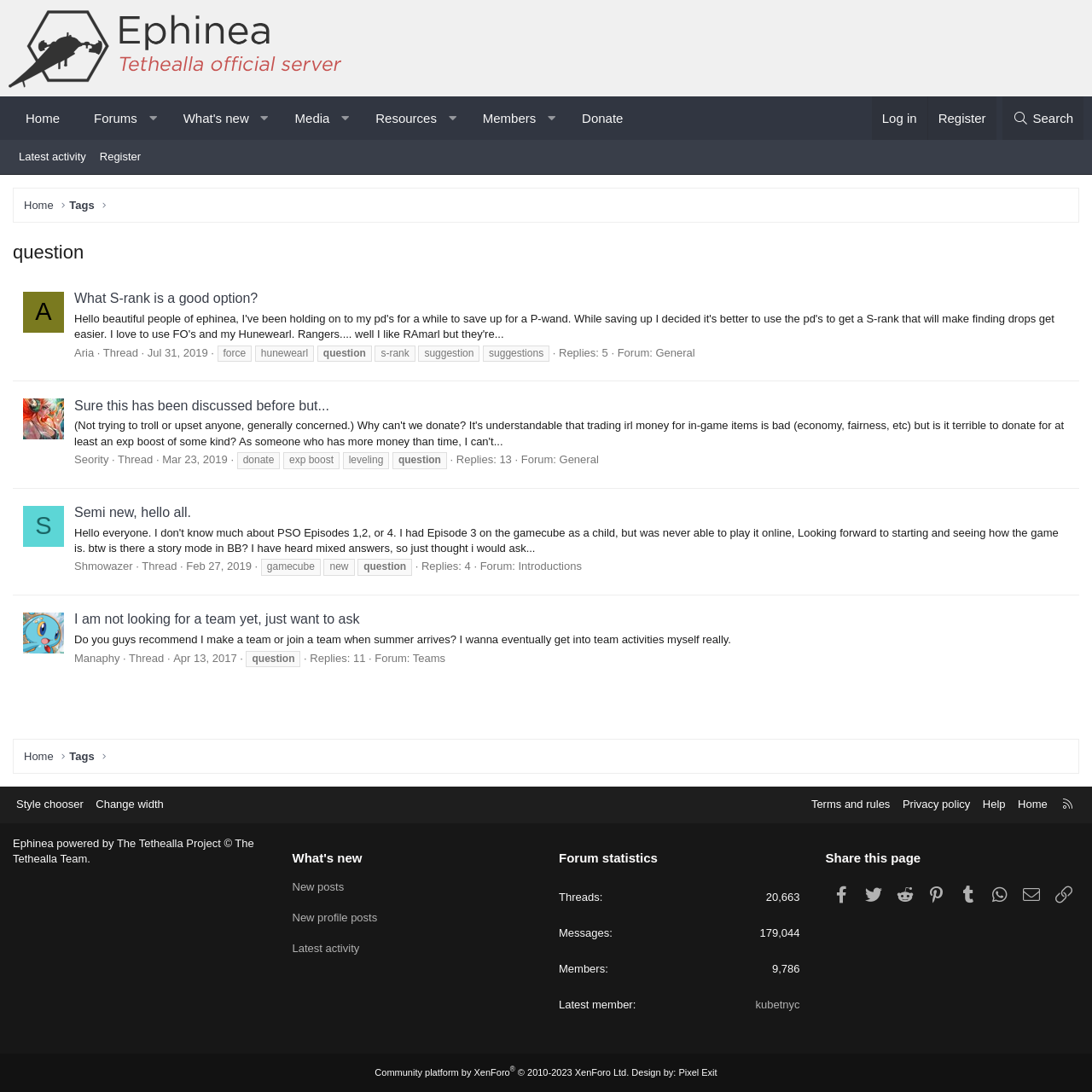Create an elaborate caption that covers all aspects of the webpage.

This webpage is a community forum for Phantasy Star Online, titled "Pioneer 2". At the top, there is a logo image and a link to the community's name. Below that, there is a navigation menu with links to "Home", "Forums", "What's new", "Media", "Resources", "Members", "Donate", and "Log in" or "Register" on the right side.

The main content of the page is a list of forum threads, each with a heading, a link to the thread, and some metadata such as the author, date, and number of replies. There are four threads visible on the page, each with a heading that is a question or a statement. The threads are arranged in a table layout, with the heading and metadata on the left and the thread content on the right.

The first thread is titled "What S-rank is a good option?" and has 5 replies. The second thread is titled "Sure this has been discussed before but..." and has 13 replies. The third thread is titled "Semi new, hello all." and has 4 replies. The fourth thread is titled "I am not looking for a team yet, just want to ask" and has 11 replies.

Each thread has a link to the author's name, which is accompanied by a small image. There are also links to the forum categories, such as "General", "Introductions", and "Teams". At the bottom of the page, there is another navigation menu with links to "Home" and other sections of the forum.